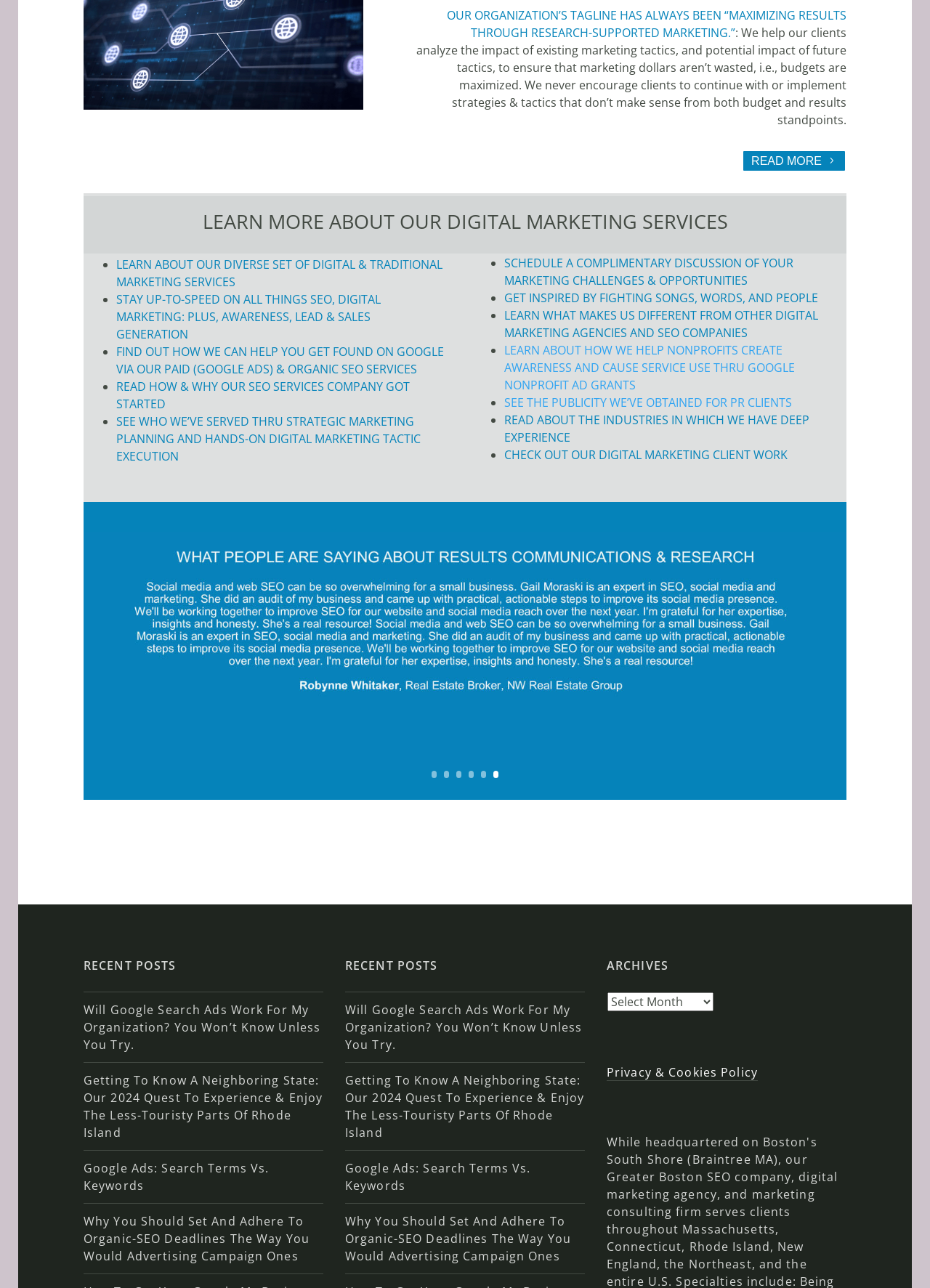Please answer the following question using a single word or phrase: 
What is the organization's tagline?

Maximizing results through research-supported marketing